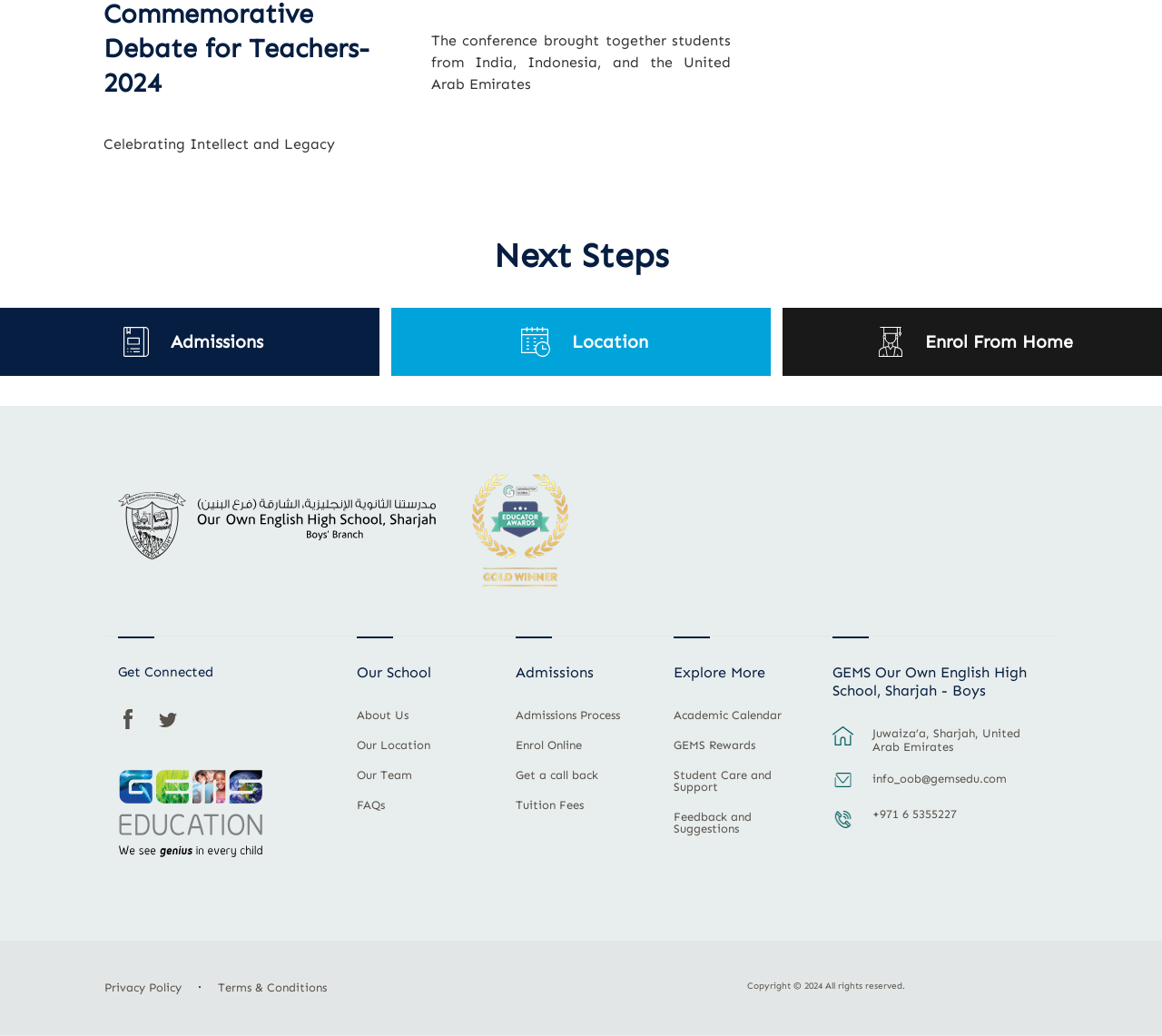Determine the bounding box coordinates of the element's region needed to click to follow the instruction: "Check Privacy Policy". Provide these coordinates as four float numbers between 0 and 1, formatted as [left, top, right, bottom].

[0.09, 0.943, 0.168, 0.964]